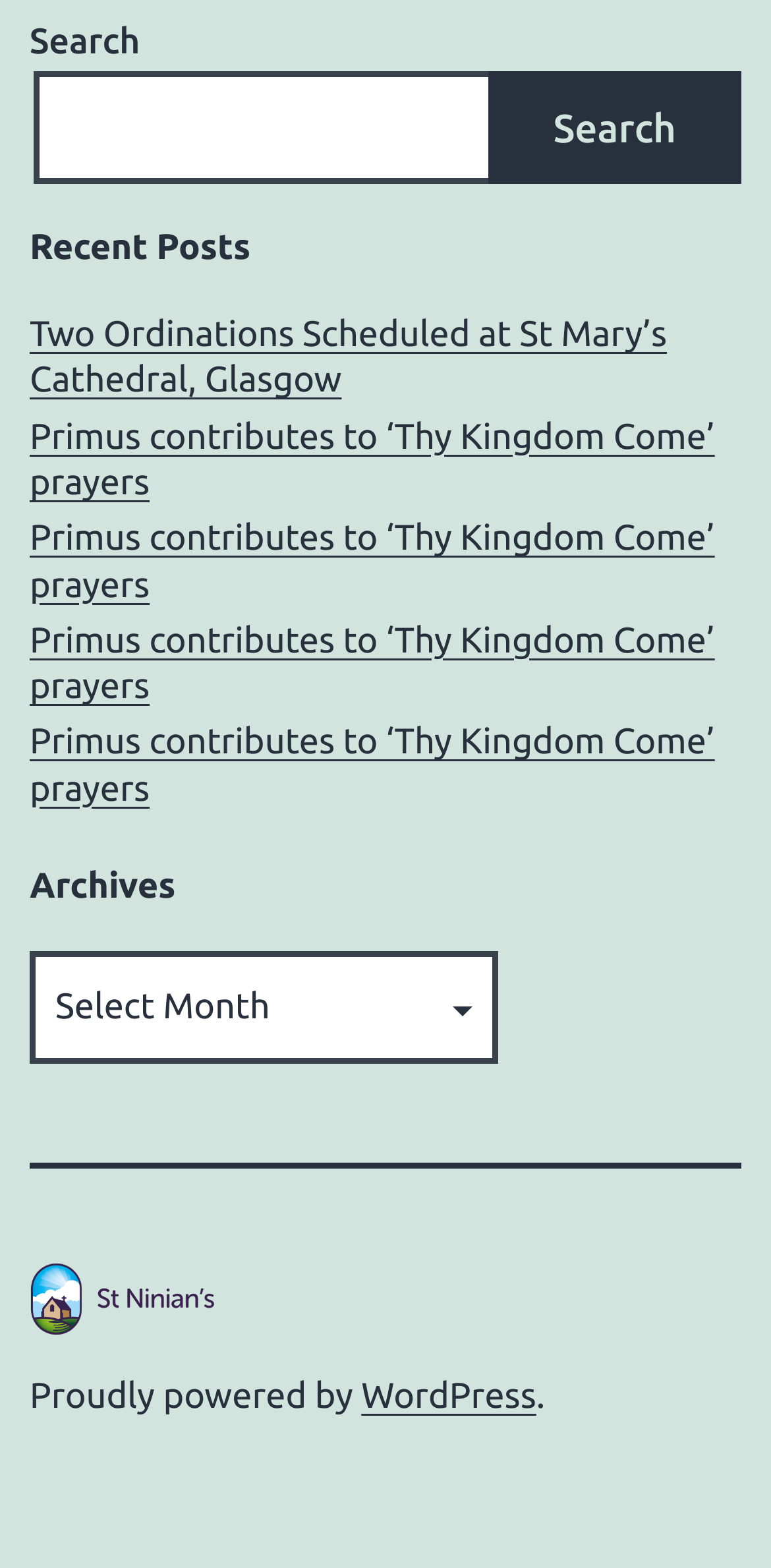Respond with a single word or phrase to the following question:
How many dropdown menus are on the page?

1